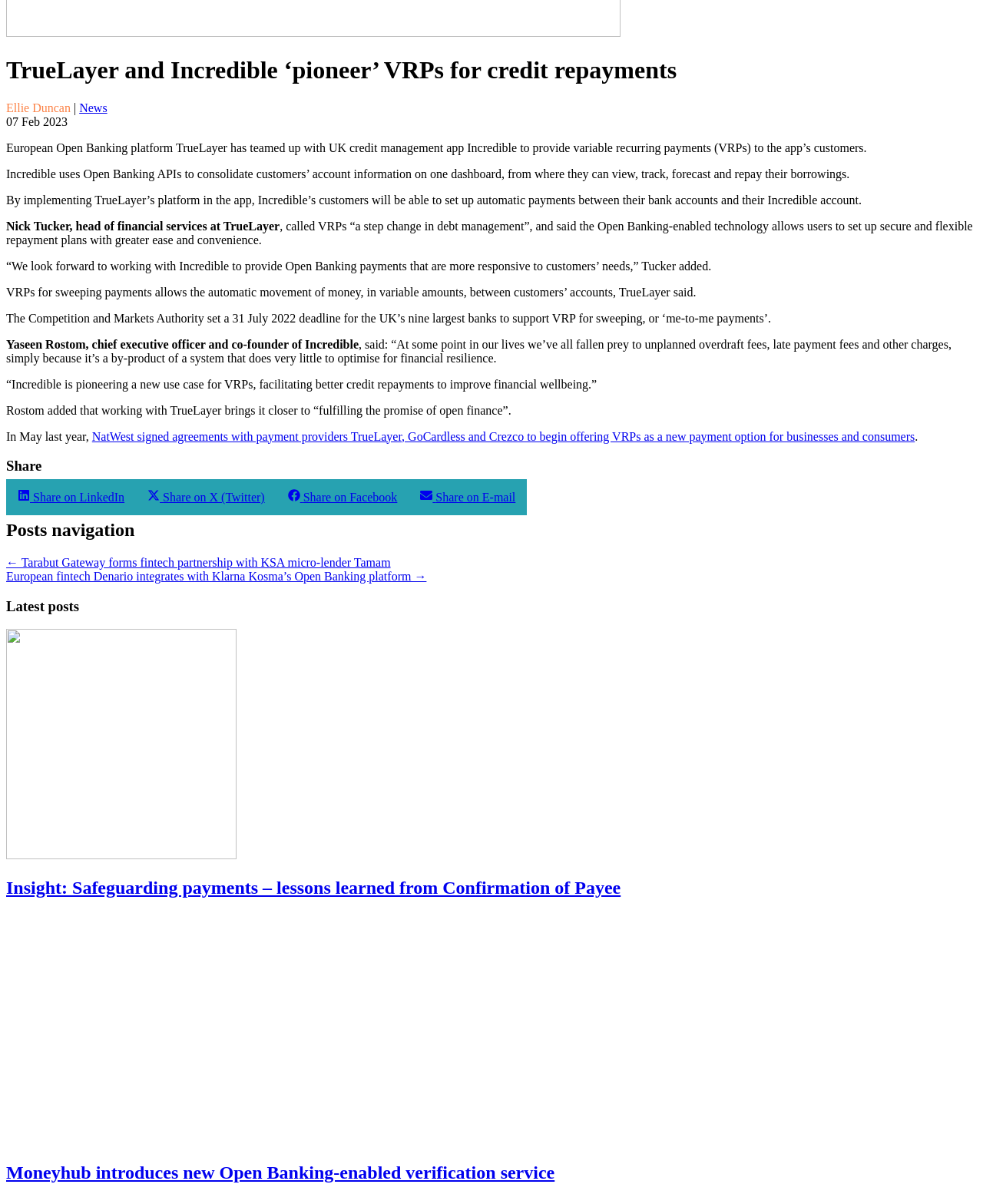Pinpoint the bounding box coordinates of the clickable element to carry out the following instruction: "Read 'Insight: Safeguarding payments – lessons learned from Confirmation of Payee'."

[0.006, 0.705, 0.241, 0.716]